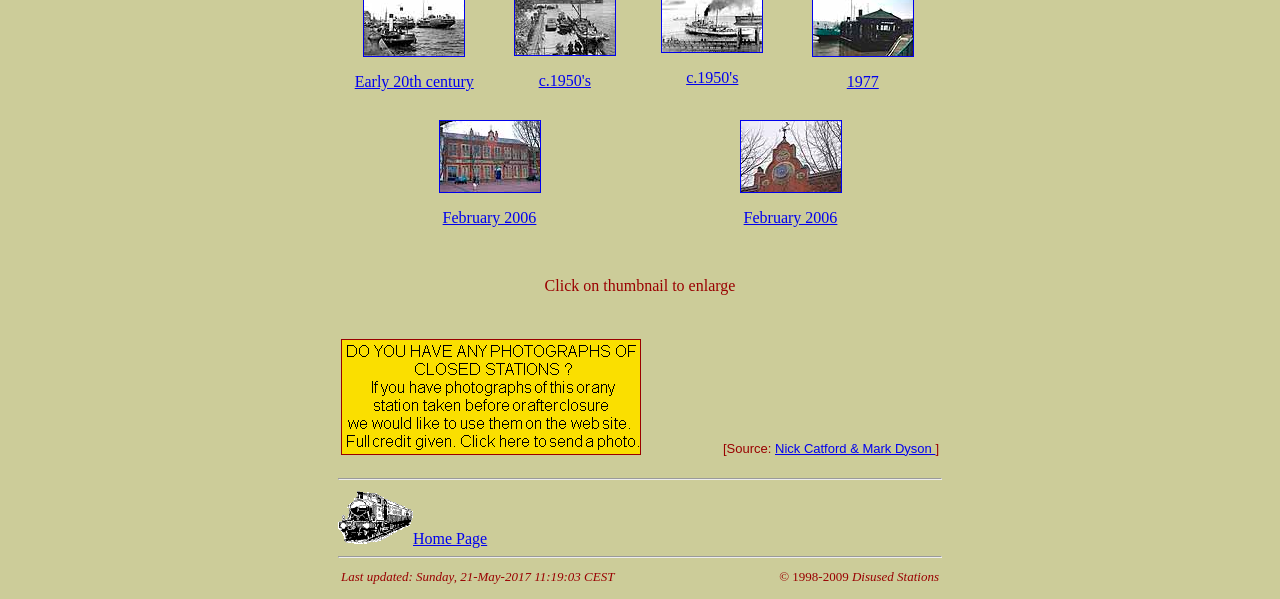Provide the bounding box coordinates of the HTML element this sentence describes: "c.1950's".

[0.536, 0.116, 0.577, 0.144]